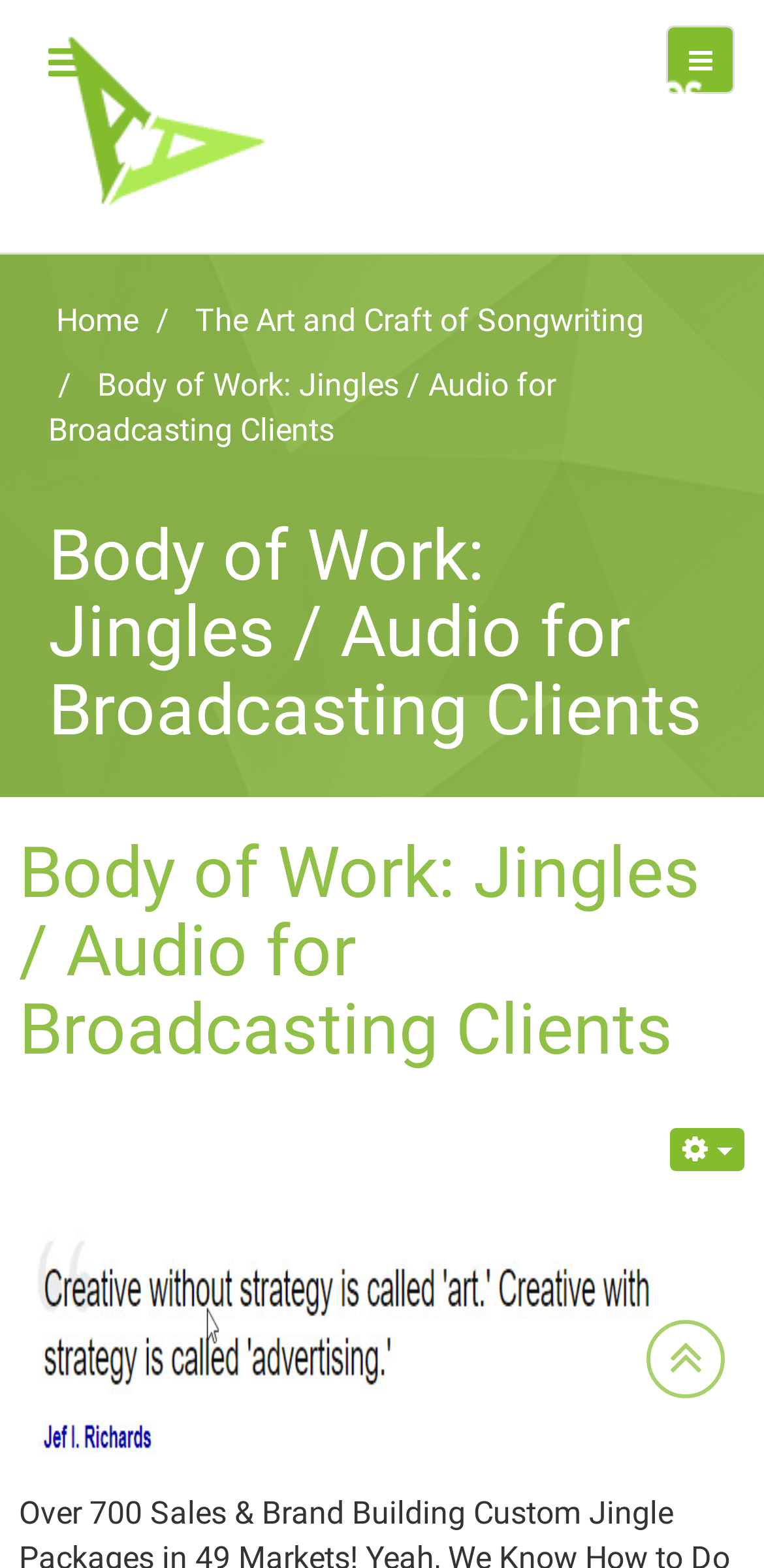Using the given element description, provide the bounding box coordinates (top-left x, top-left y, bottom-right x, bottom-right y) for the corresponding UI element in the screenshot: title="Back to Top"

[0.846, 0.842, 0.949, 0.892]